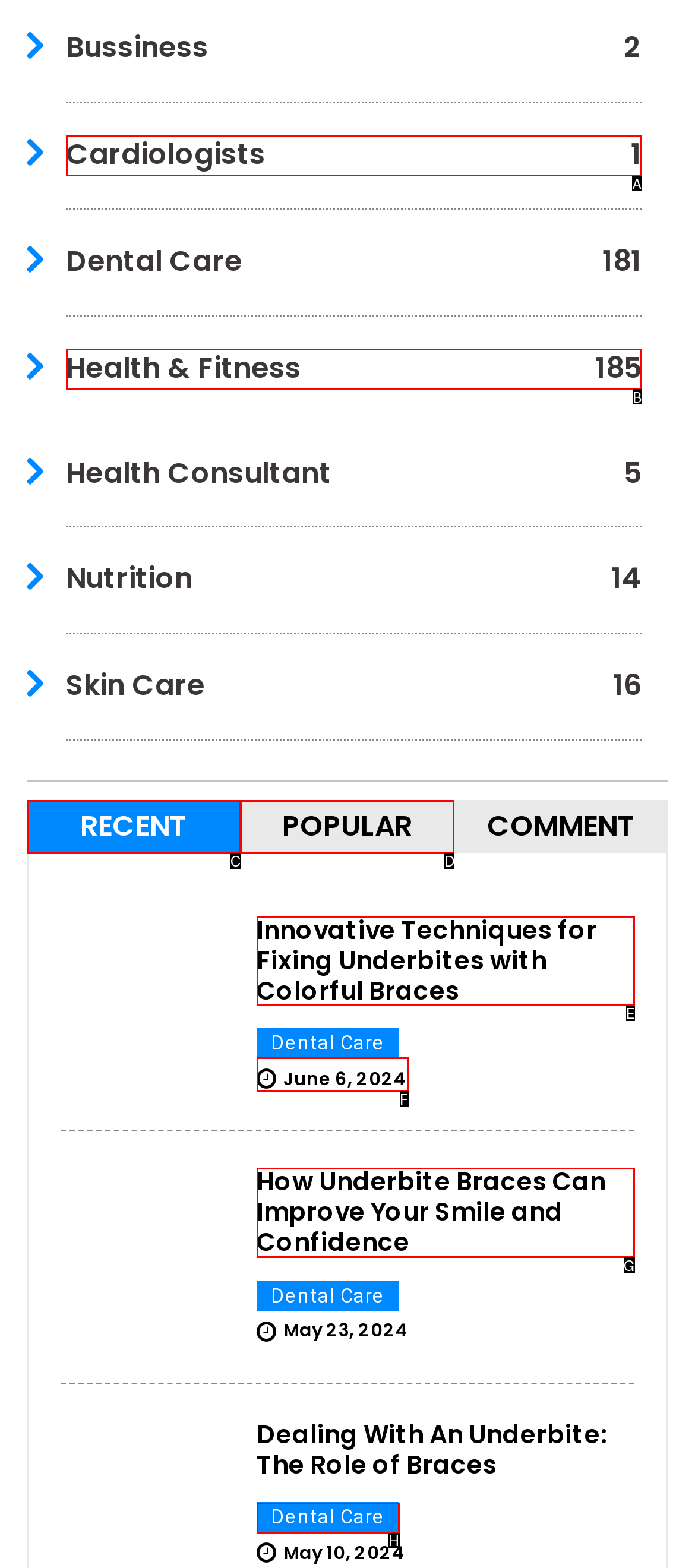Determine which HTML element matches the given description: June 6, 2024. Provide the corresponding option's letter directly.

F